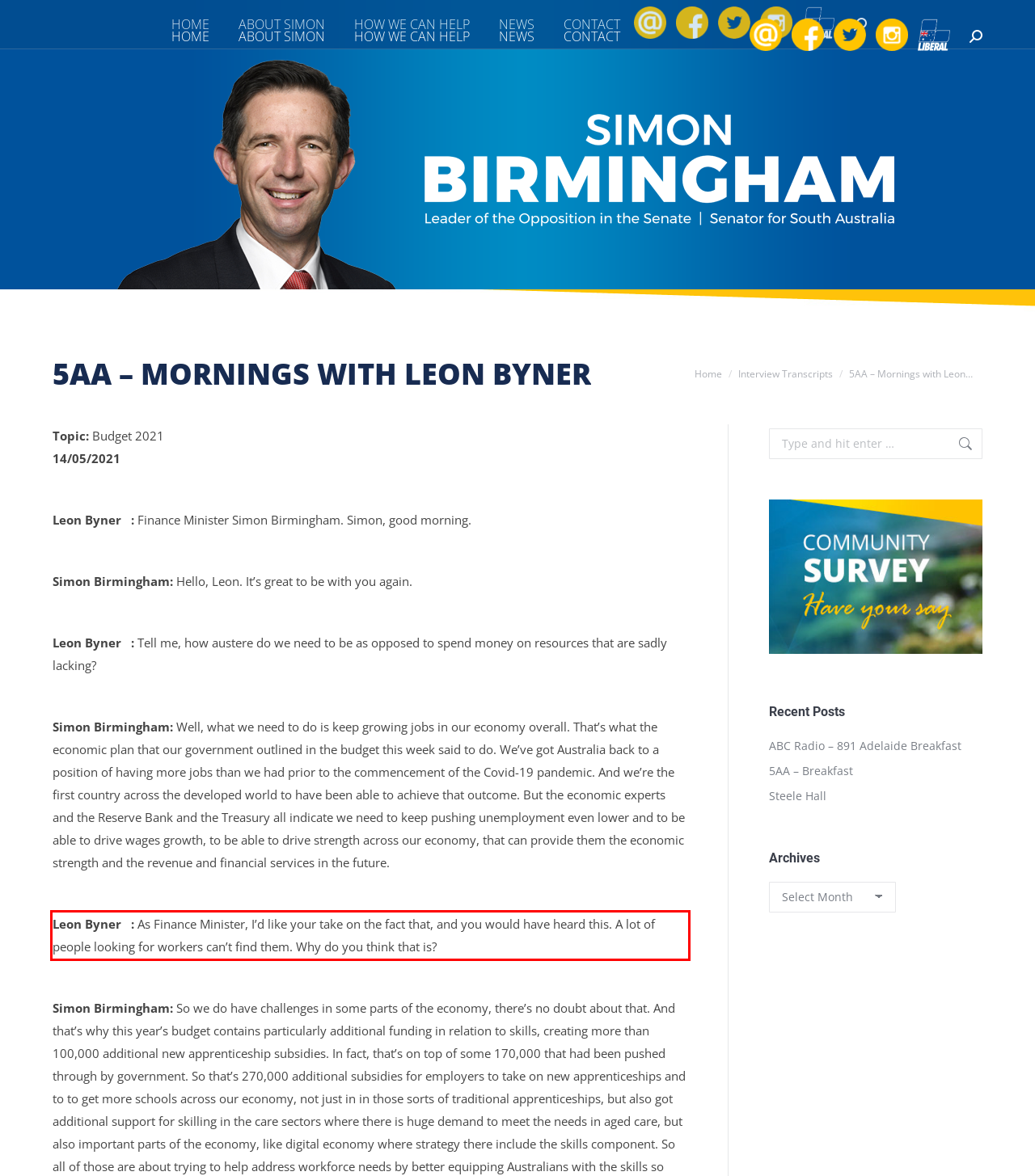Given a screenshot of a webpage containing a red bounding box, perform OCR on the text within this red bounding box and provide the text content.

Leon Byner : As Finance Minister, I’d like your take on the fact that, and you would have heard this. A lot of people looking for workers can’t find them. Why do you think that is?